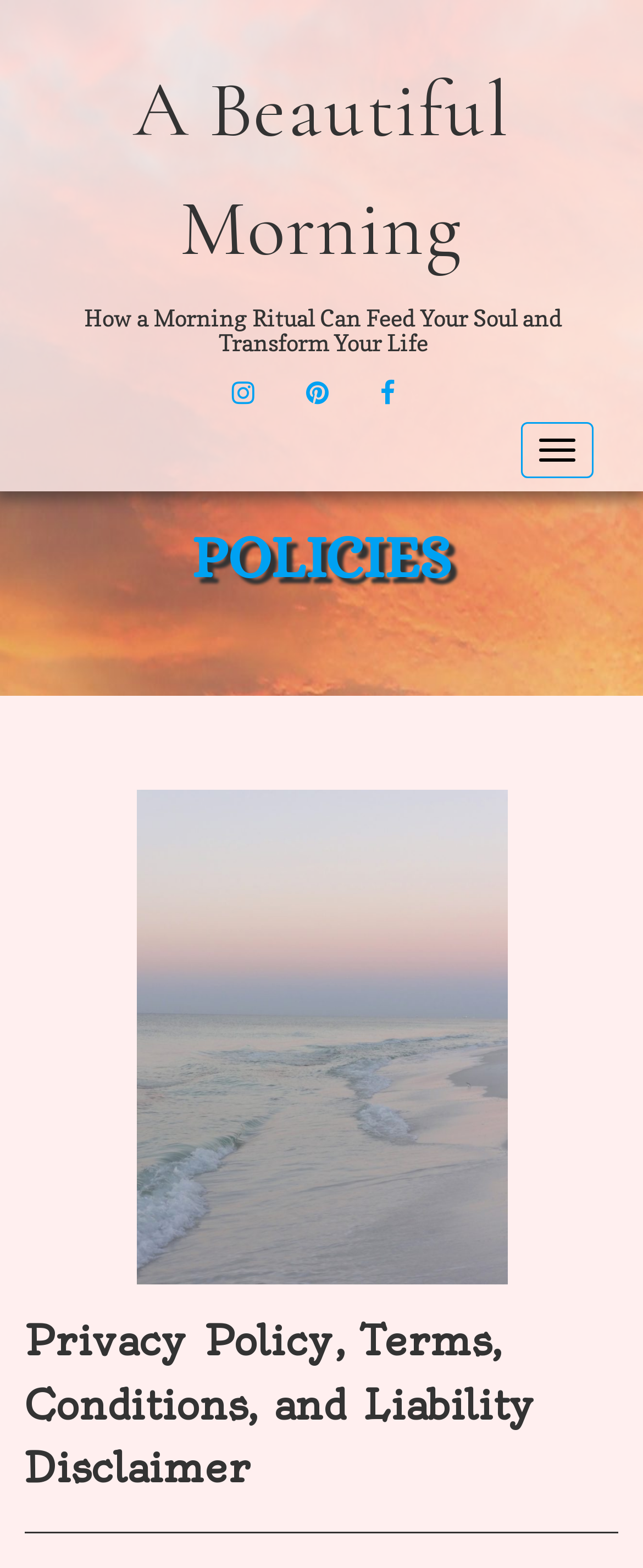Respond to the question below with a single word or phrase:
What is the name of the website?

A Beautiful Morning